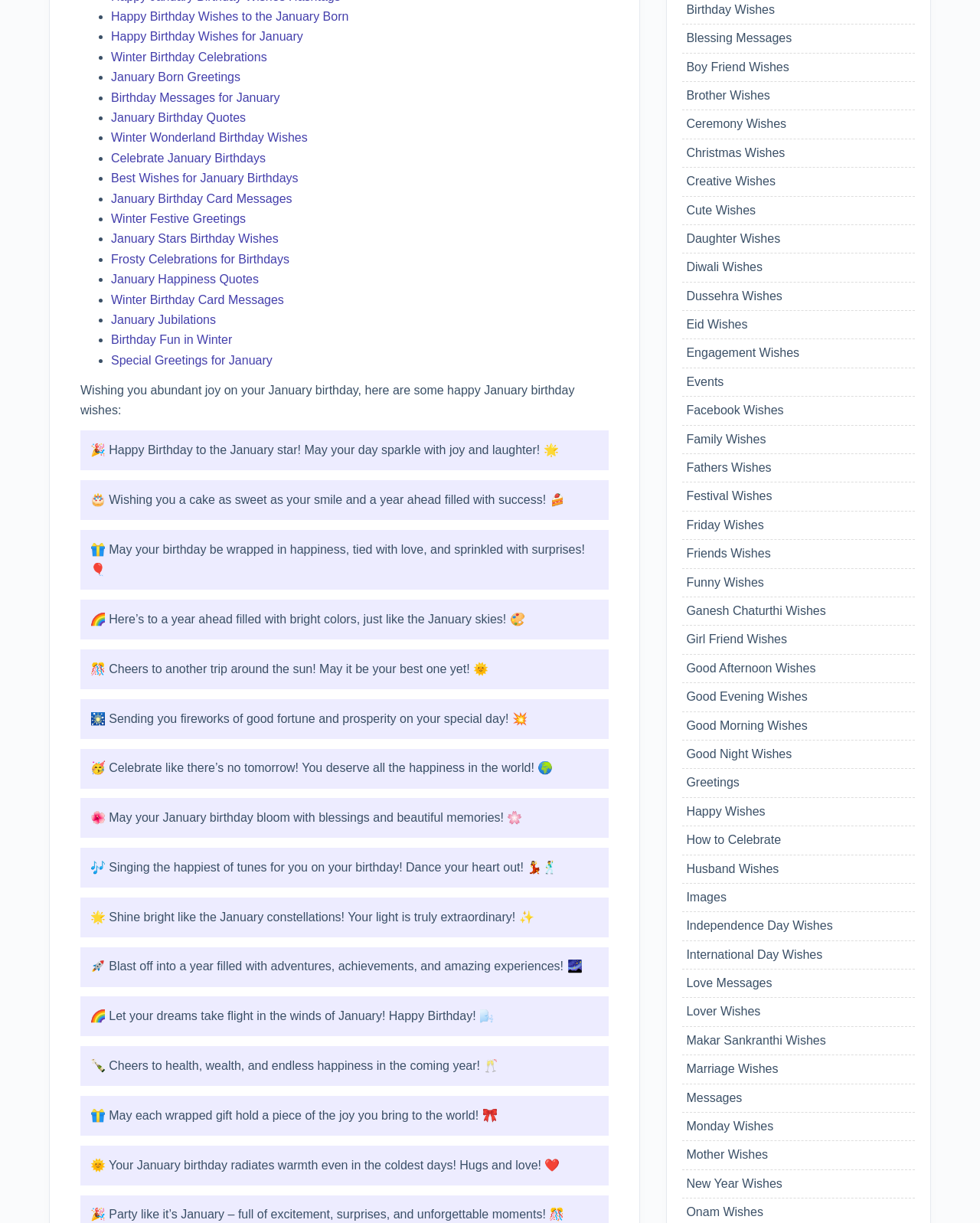What is the main theme of this webpage?
From the image, respond using a single word or phrase.

Birthday Wishes